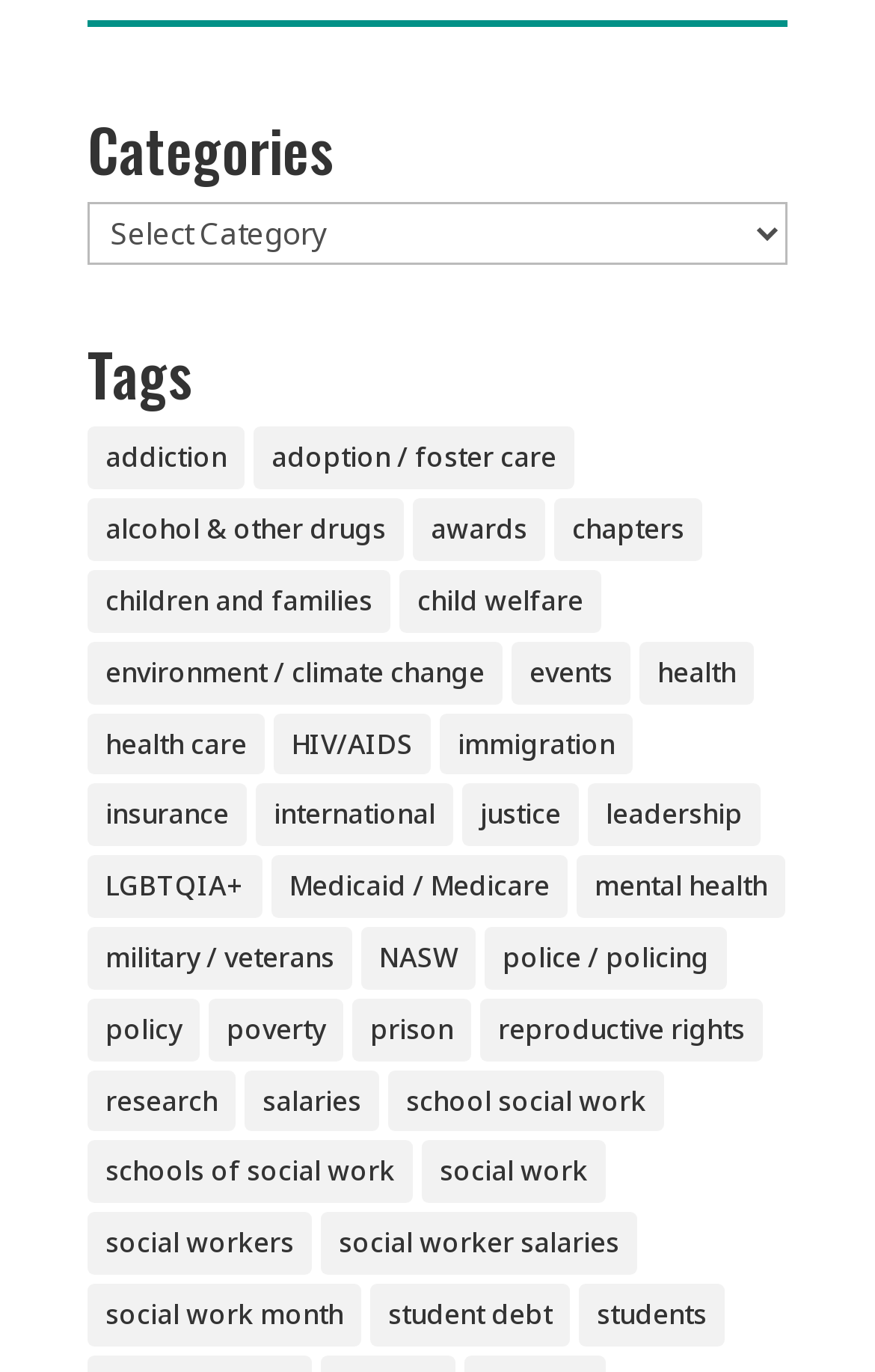Using the element description health, predict the bounding box coordinates for the UI element. Provide the coordinates in (top-left x, top-left y, bottom-right x, bottom-right y) format with values ranging from 0 to 1.

[0.731, 0.467, 0.862, 0.513]